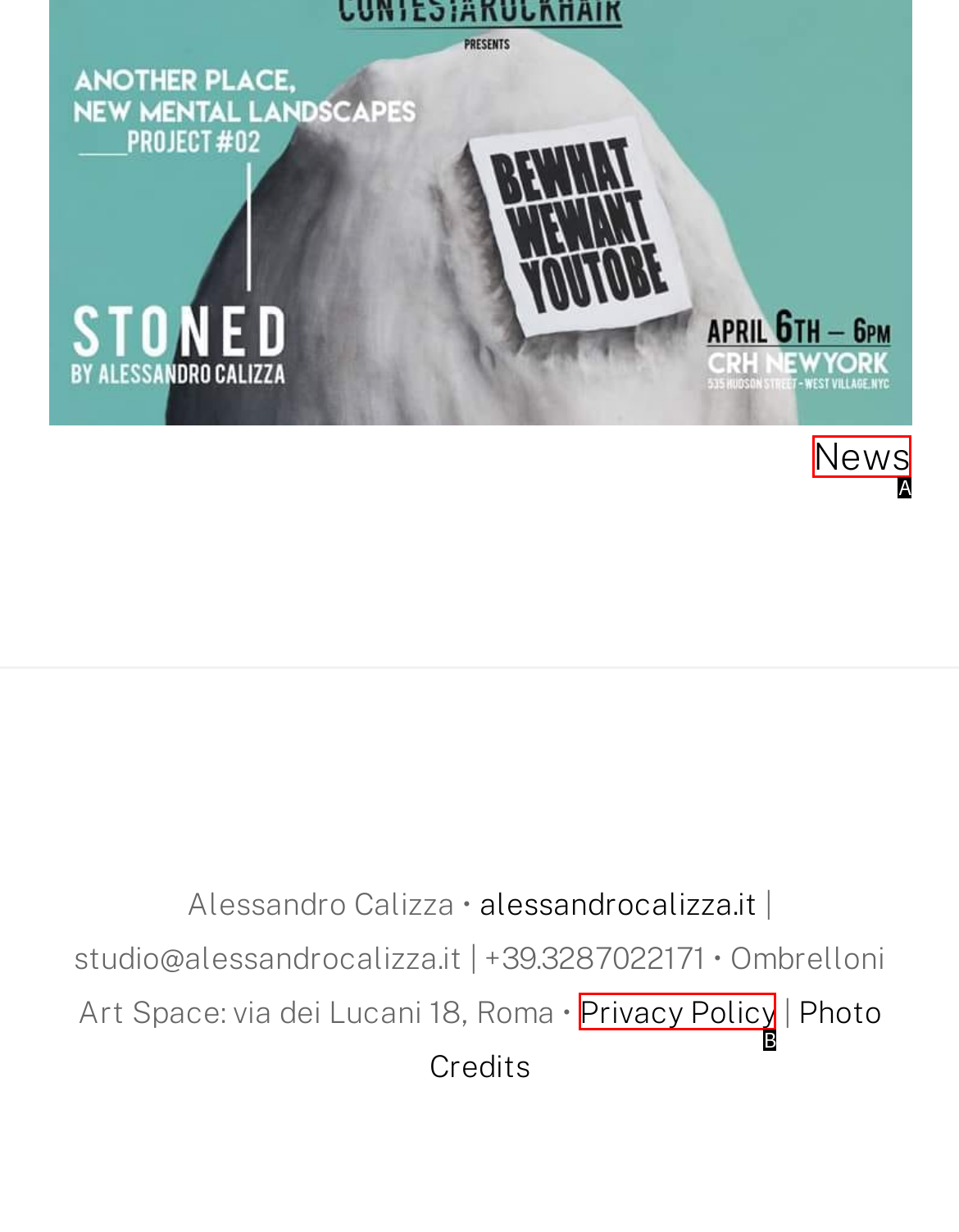Identify the option that corresponds to the description: Privacy Policy. Provide only the letter of the option directly.

B